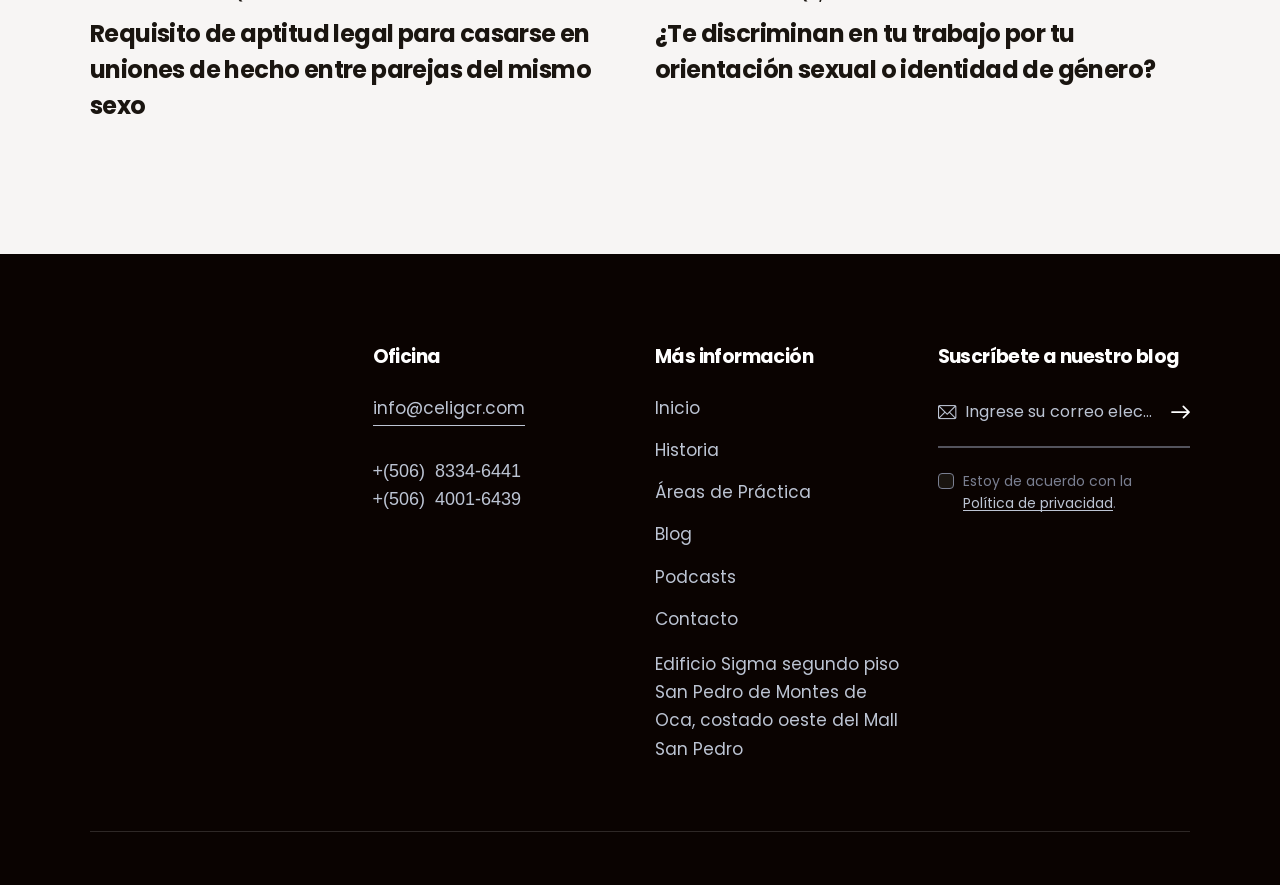Highlight the bounding box coordinates of the region I should click on to meet the following instruction: "Subscribe to the blog".

[0.906, 0.427, 0.93, 0.506]